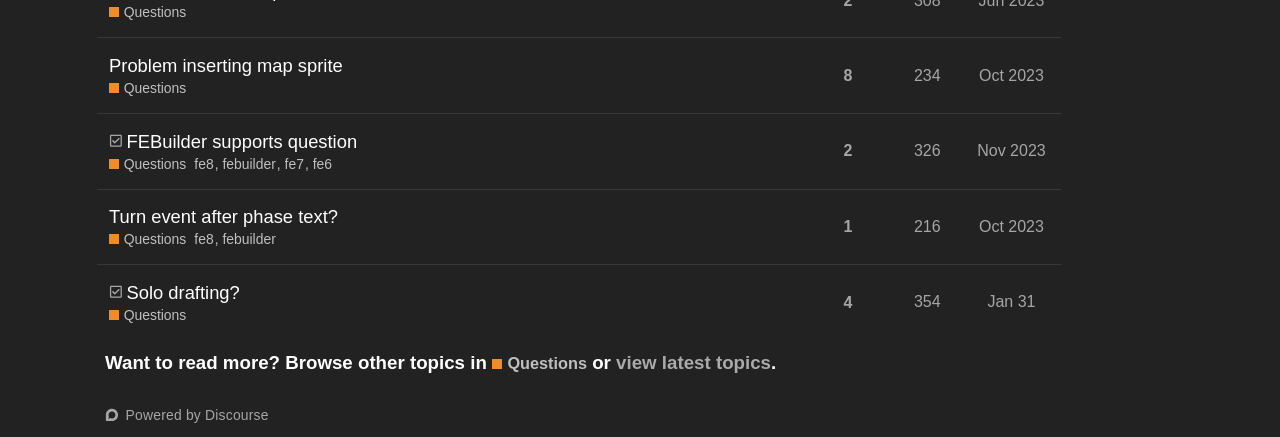Find the coordinates for the bounding box of the element with this description: "Questions".

[0.085, 0.354, 0.146, 0.398]